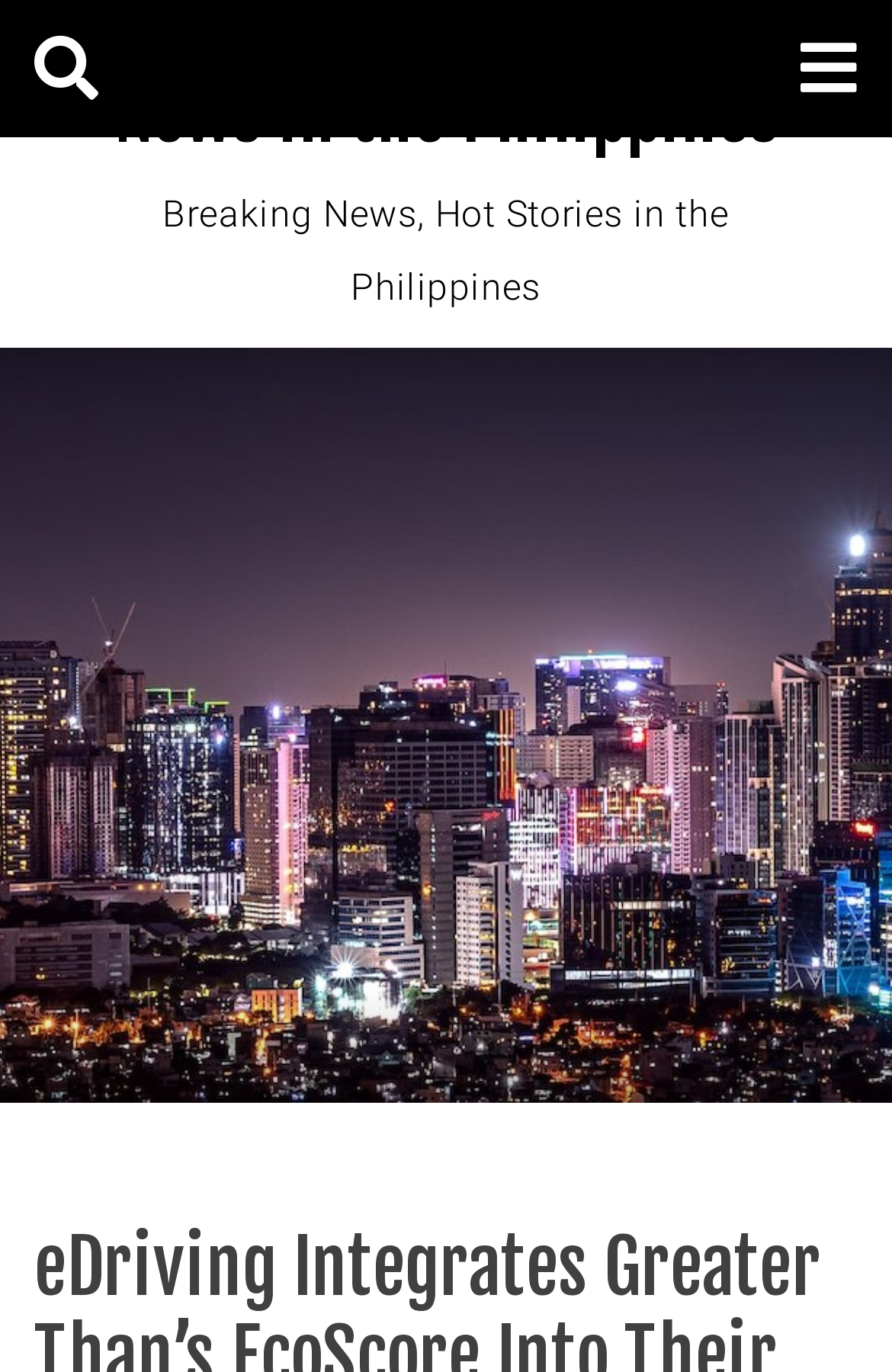What is the principal heading displayed on the webpage?

News in the Philippines